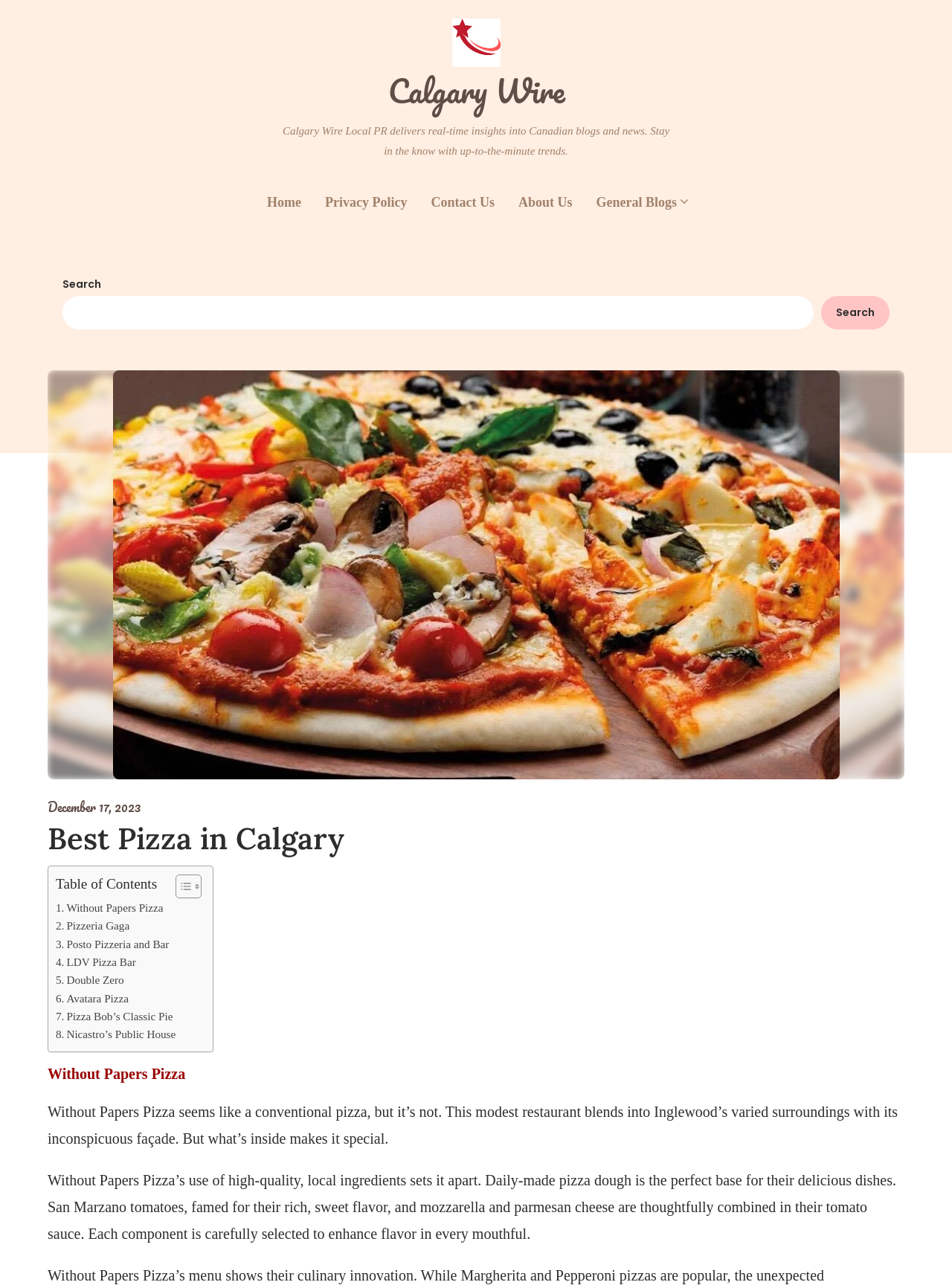Provide a single word or phrase to answer the given question: 
What is the name of the website that provides local PR and delivers real-time insights into Canadian blogs and news?

Calgary Wire